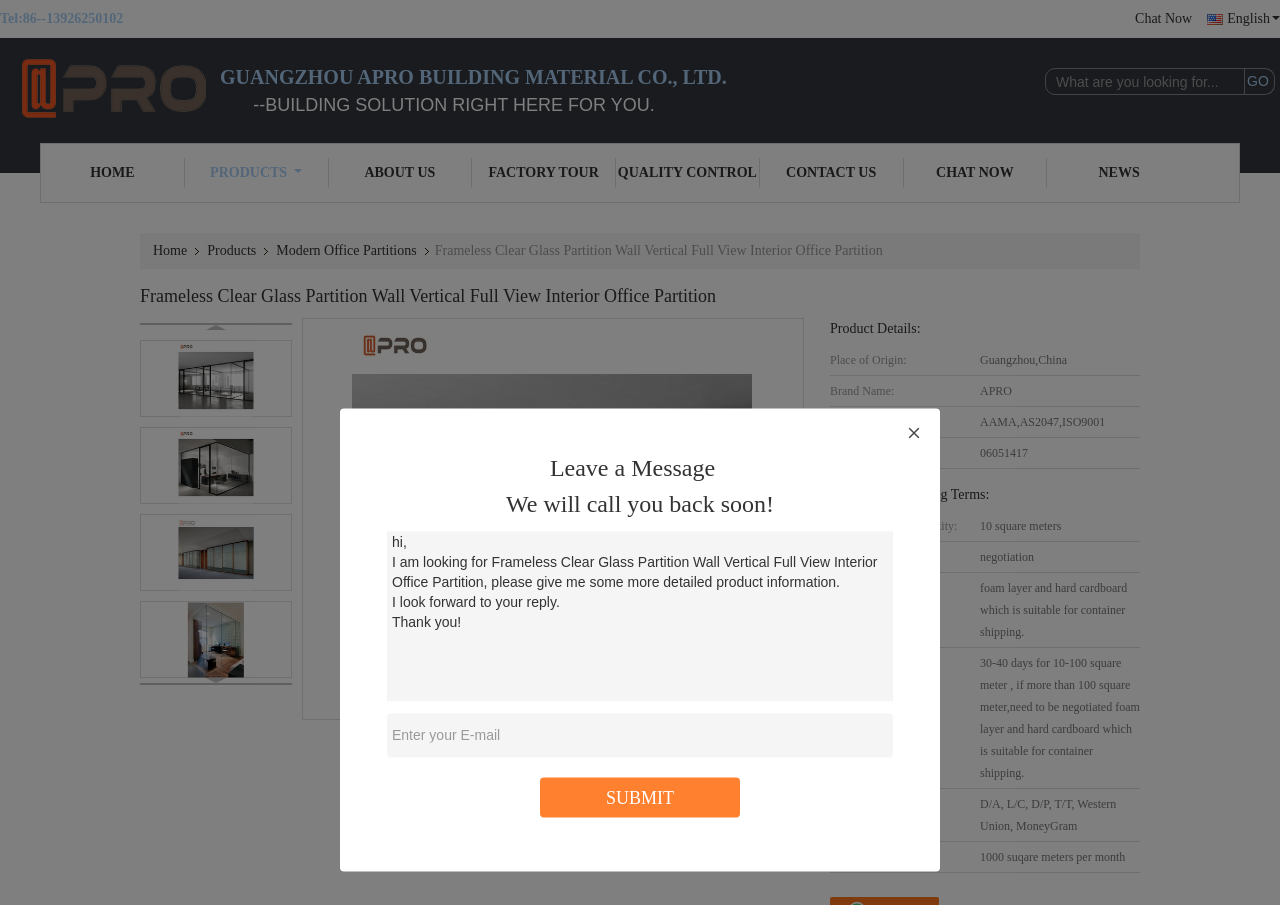Write an elaborate caption that captures the essence of the webpage.

This webpage is about a product called "Frameless Clear Glass Partition Wall Vertical Full View Interior Office Partition" from a Chinese company, Guangzhou Apro Building Material Co., Ltd. At the top of the page, there is a logo of the company with a link to the company's homepage. Below the logo, there is a navigation menu with links to different sections of the website, including "Home", "Products", "About Us", "Factory Tour", "Quality Control", "Contact Us", and "News".

On the left side of the page, there is a contact information section with a phone number, an email address, and a link to chat with a representative. There is also a search bar where users can enter keywords to search for products.

In the main content area, there is a large image of the product, followed by a heading that repeats the product name. Below the heading, there is a table with product details, including the place of origin, brand name, certification, and model number.

Further down the page, there is a section titled "Payment & Shipping Terms" with a table that outlines the minimum order quantity, price, packaging details, delivery time, payment terms, and supply ability.

On the right side of the page, there is a section where users can leave a message or inquiry about the product. There is a text box to enter the message, a field to enter an email address, and a submit button.

At the bottom of the page, there are links to other related products and a call-to-action button to encourage users to contact the company for more information.